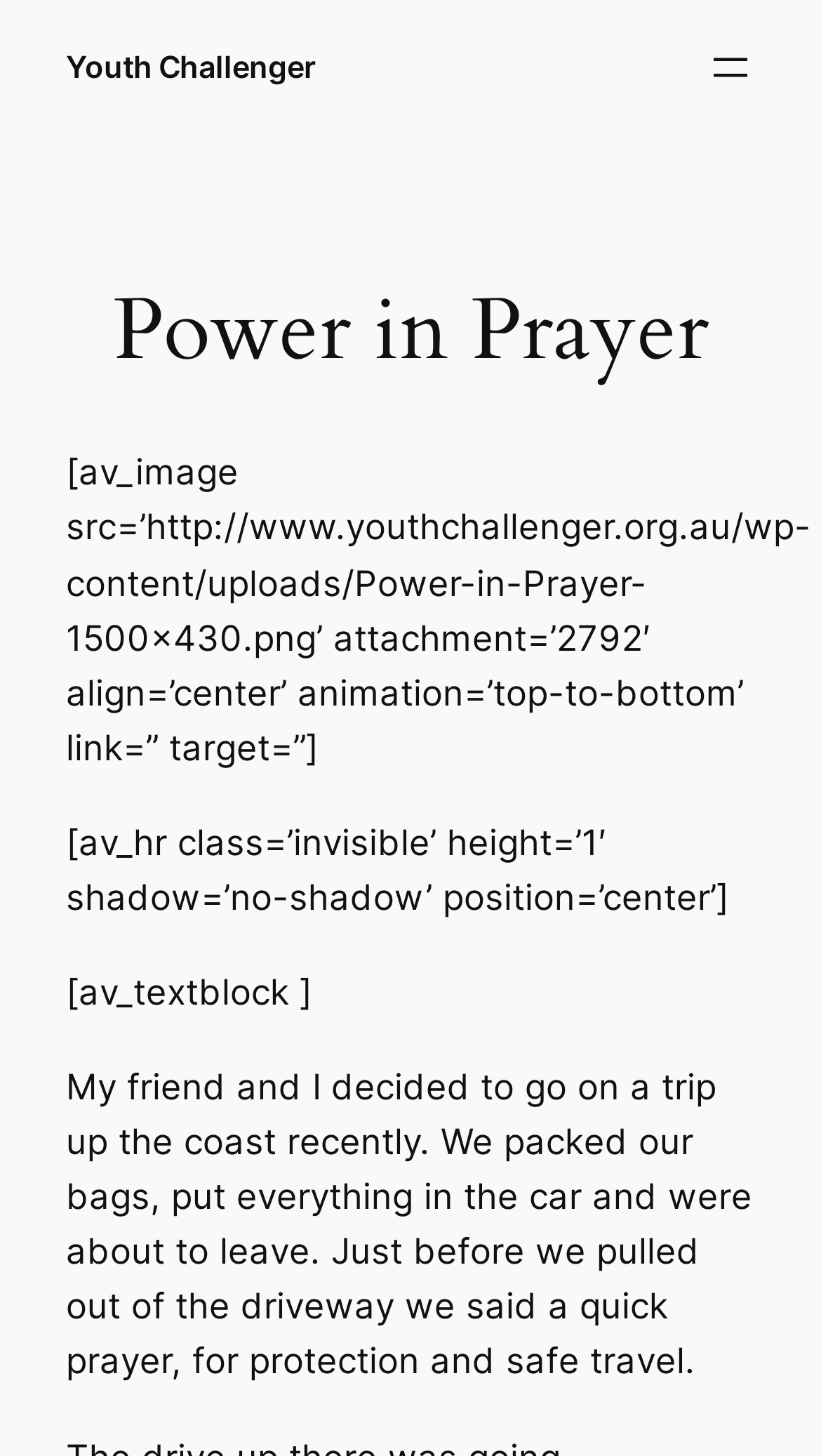What is the position of the 'Open menu' button?
Please provide a comprehensive answer based on the details in the screenshot.

I determined the position of the 'Open menu' button by analyzing its bounding box coordinates [0.858, 0.029, 0.92, 0.064]. The x1 and x2 coordinates indicate that the button is located on the right side of the webpage, and the y1 and y2 coordinates indicate that it is located at the top.